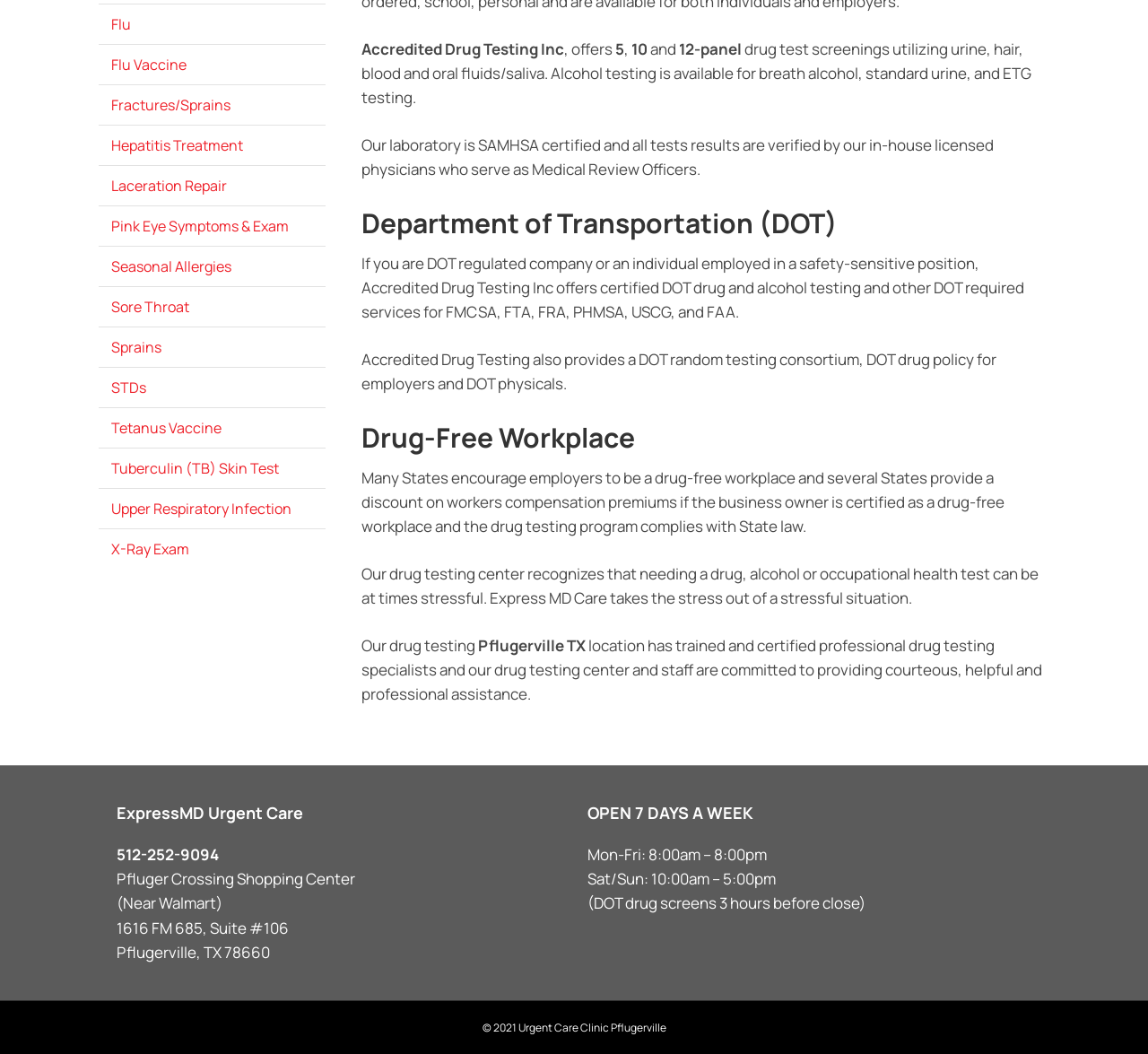Determine the bounding box for the described HTML element: "RSS". Ensure the coordinates are four float numbers between 0 and 1 in the format [left, top, right, bottom].

None